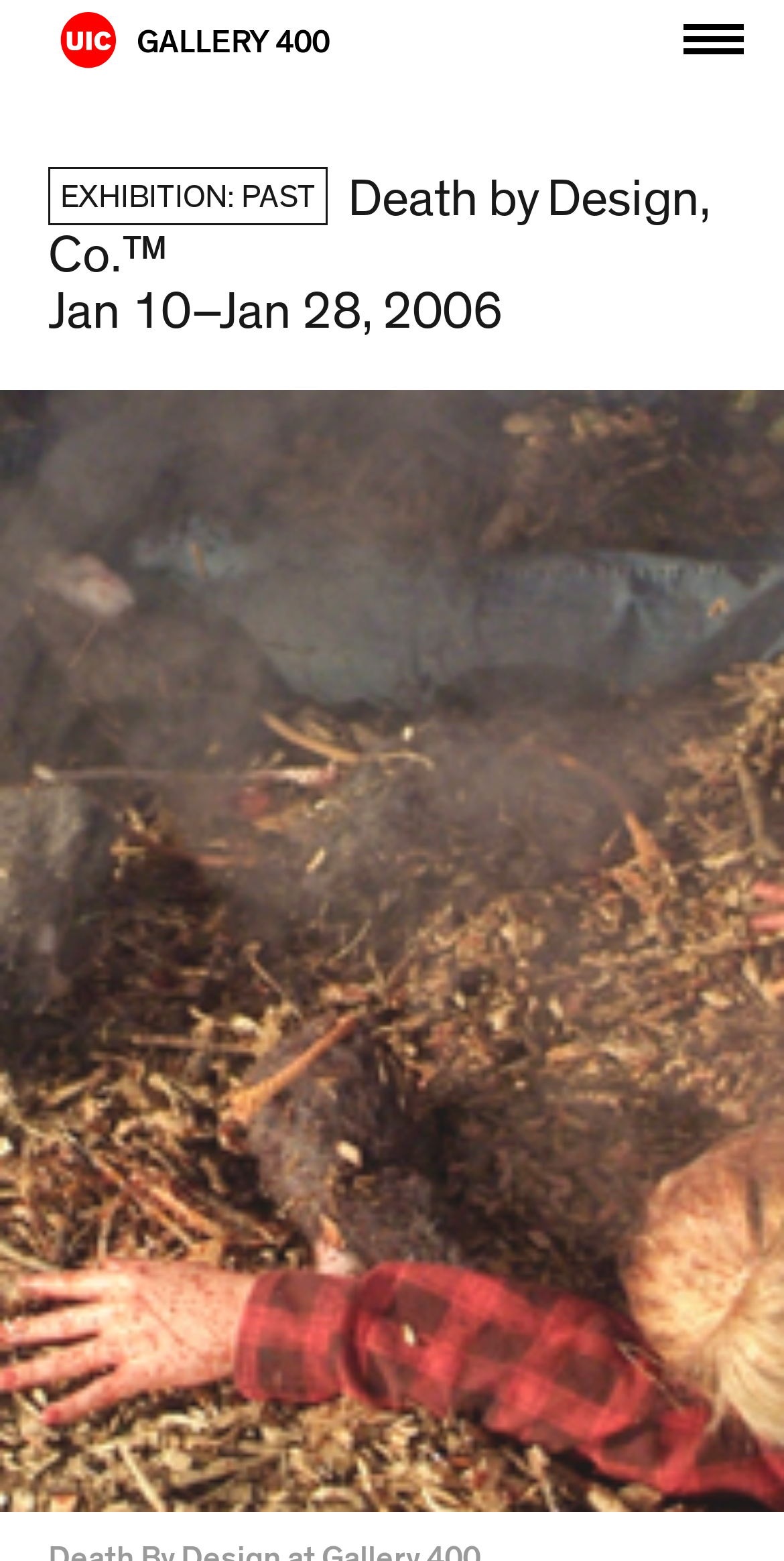Give a complete and precise description of the webpage's appearance.

The webpage is titled "Death by Design, Co.™ - Gallery 400" and appears to be an exhibition webpage. At the top-left corner, there is a "Skip to content" link. Next to it, a navigation menu labeled "Main" spans the entire width of the page. Within this menu, there is a link to the "UIC Logo GALLERY 400" on the left side, accompanied by a small "UIC Logo" image. On the right side of the menu, there is a "Primary" link with a dropdown menu.

Below the navigation menu, a prominent heading announces an exhibition titled "EXHIBITION: PAST Death by Design, Co.™ Jan 10–Jan 28, 2006", which takes up a significant portion of the page. Within this heading, there is a link to "EXHIBITION: PAST" on the left side.